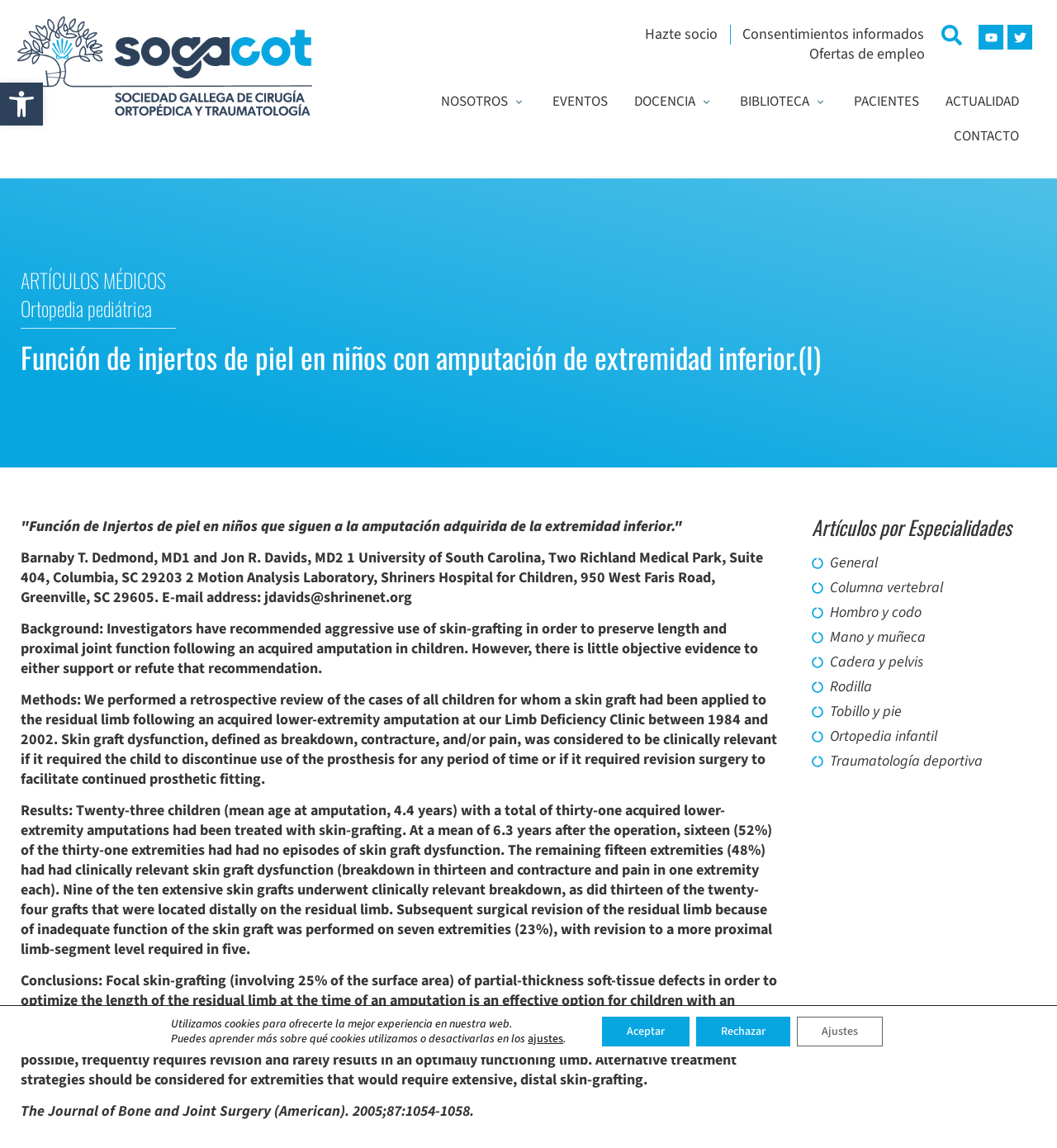How many links are there in the navigation menu?
Offer a detailed and exhaustive answer to the question.

I counted the number of links in the navigation menu, which are 'NOSOTROS', 'EVENTOS', 'DOCENCIA', 'BIBLIOTECA', 'PACIENTES', 'ACTUALIDAD', and 'CONTACTO'.